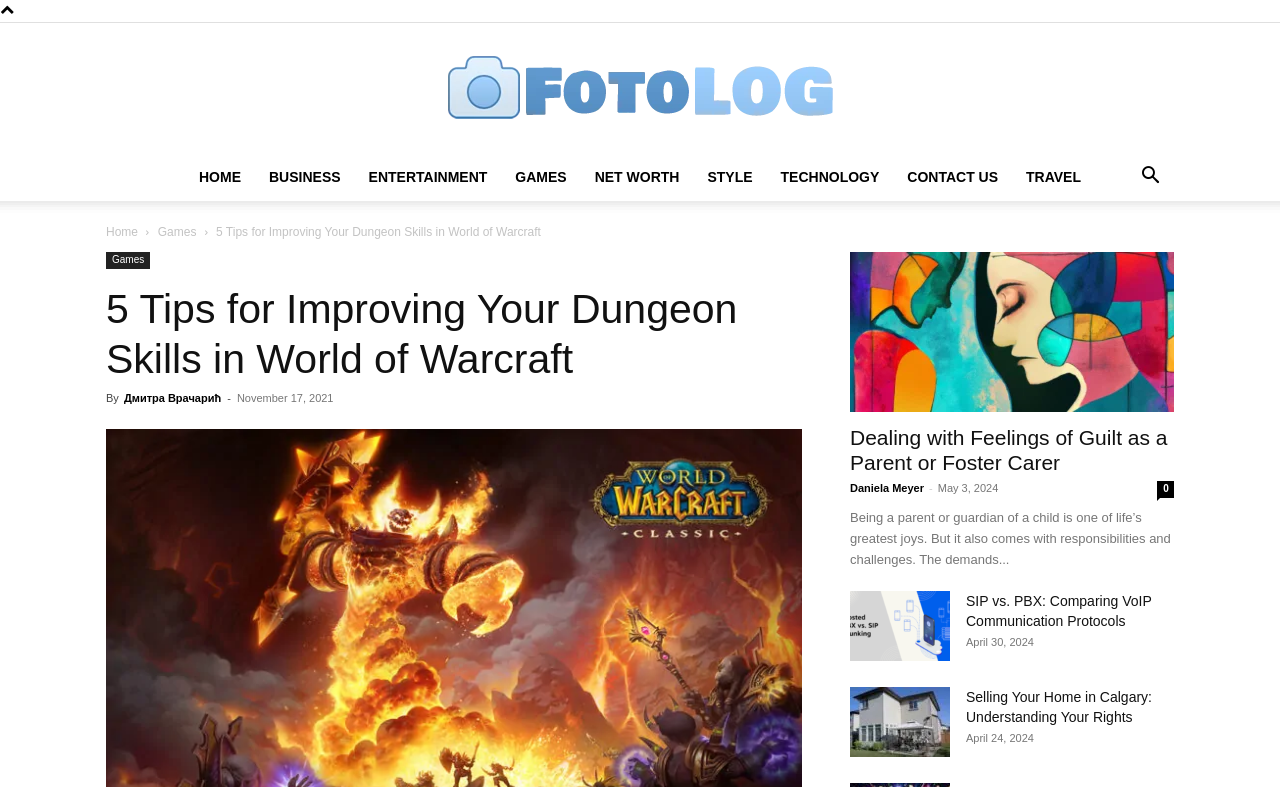Find the bounding box coordinates of the element to click in order to complete the given instruction: "Click on the 'HOME' link."

[0.145, 0.194, 0.199, 0.255]